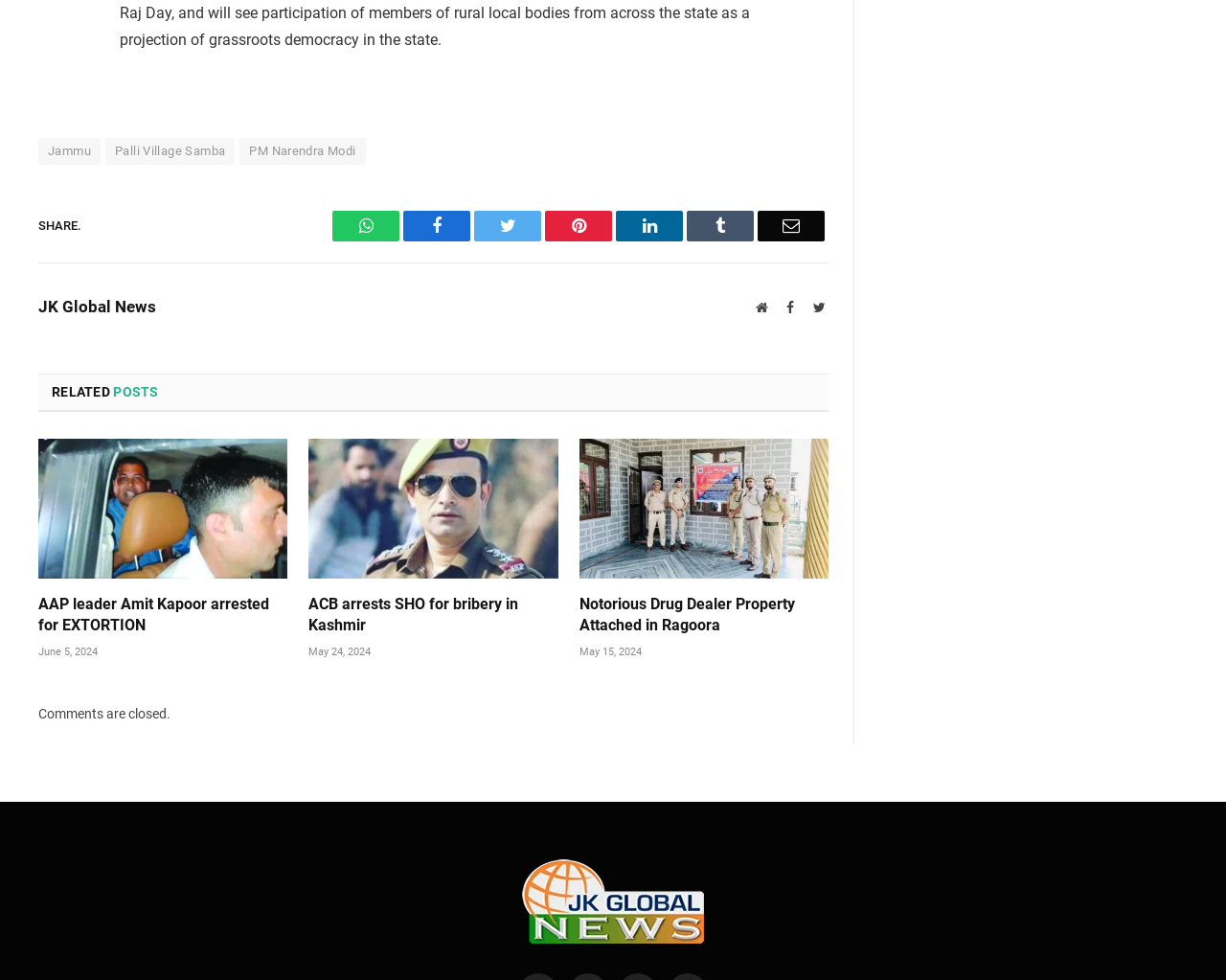What is the title of the first related post?
From the image, provide a succinct answer in one word or a short phrase.

AAP leader Amit Kapoor arrested for EXTORTION